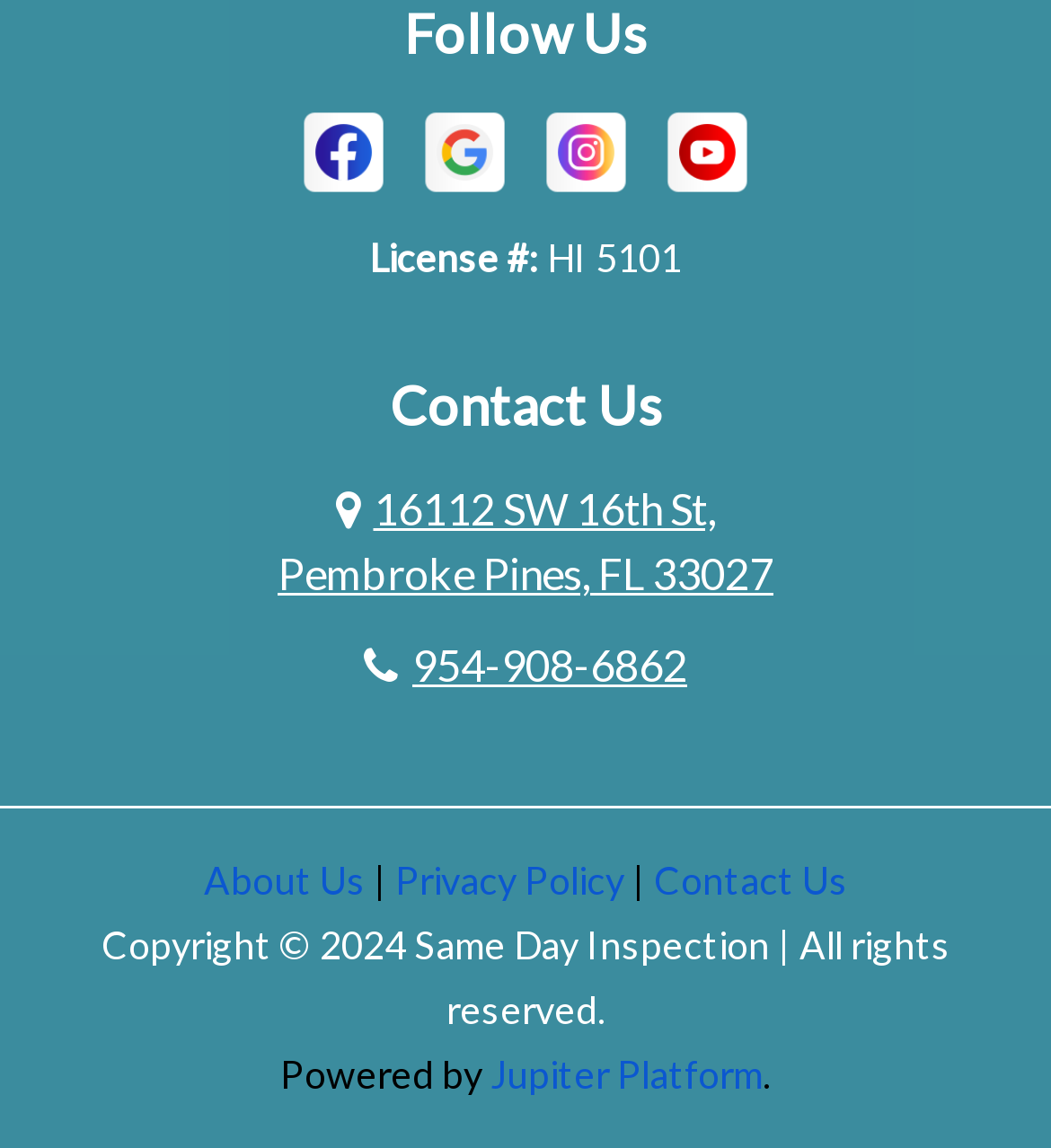Specify the bounding box coordinates of the area to click in order to follow the given instruction: "Follow us on Facebook."

[0.282, 0.106, 0.372, 0.15]